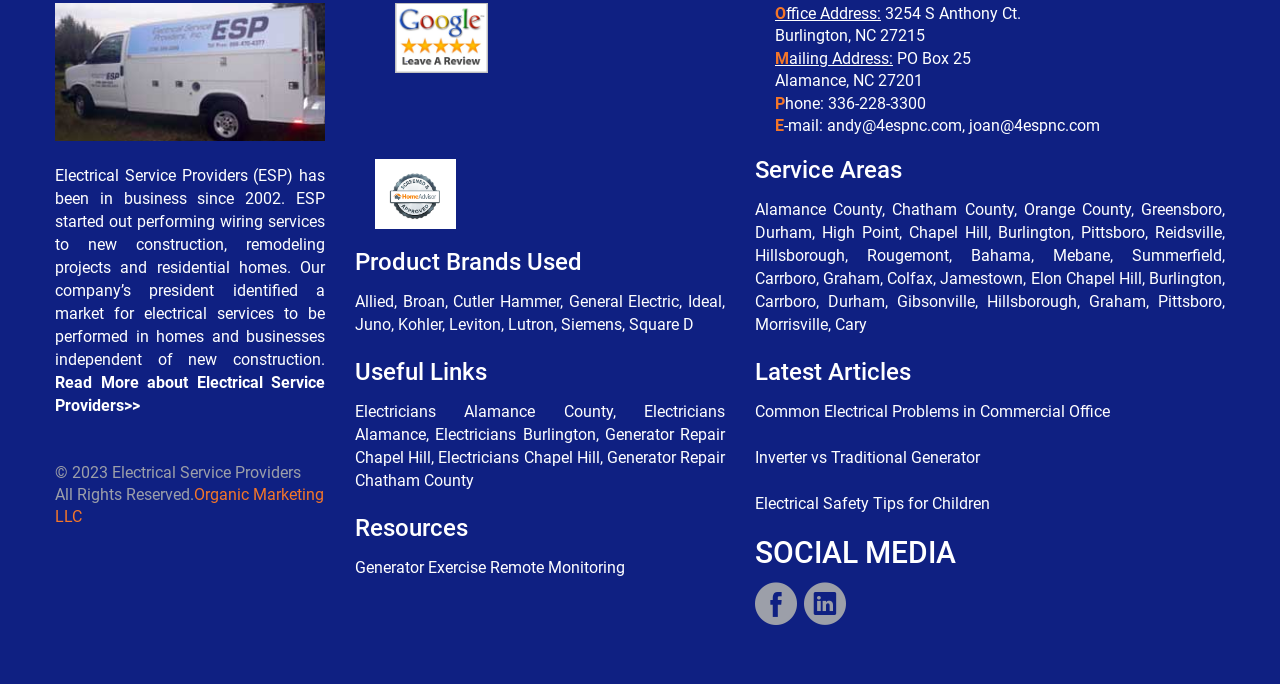Please mark the clickable region by giving the bounding box coordinates needed to complete this instruction: "Visit the Home Advisor listing".

[0.293, 0.268, 0.356, 0.295]